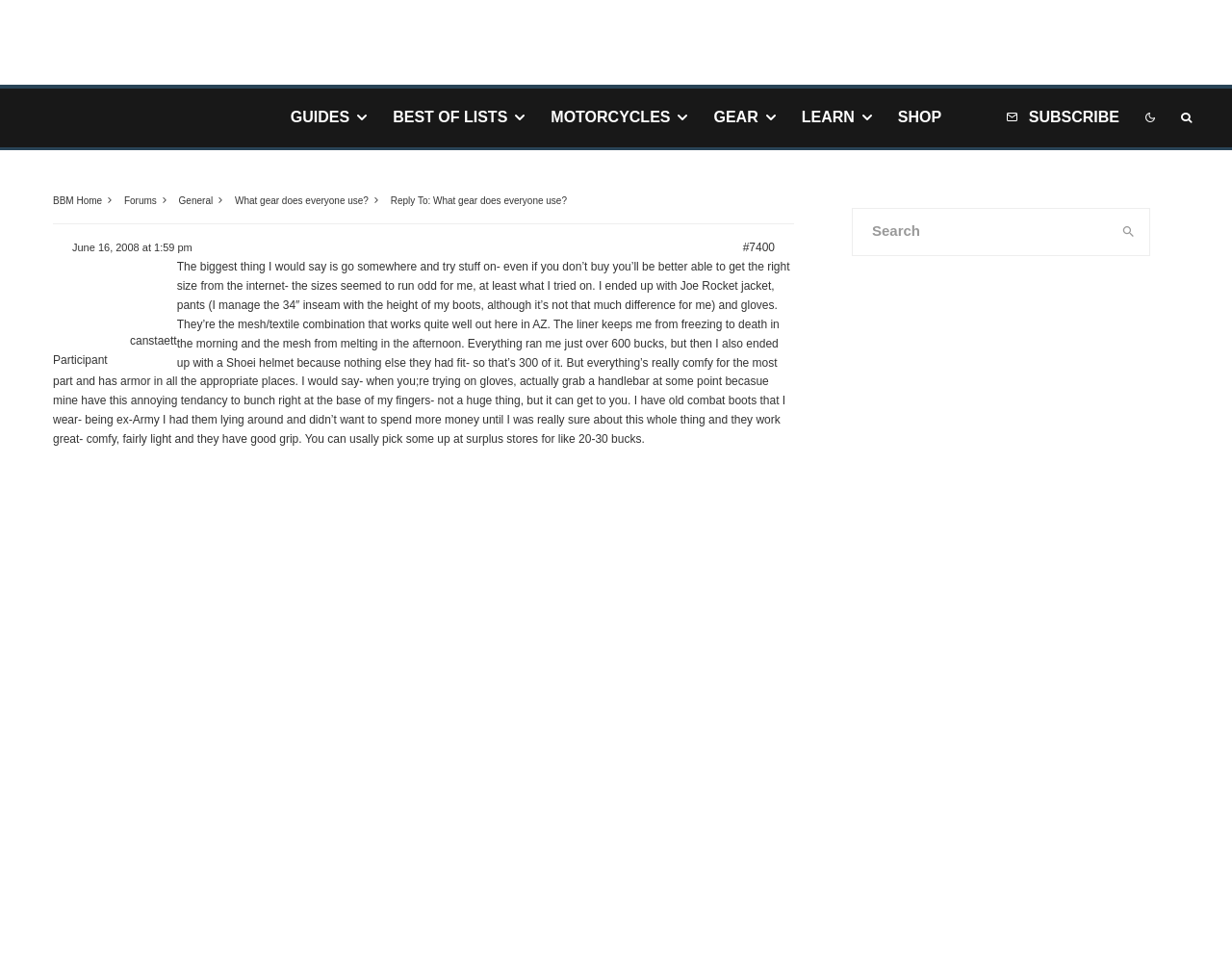What is the purpose of the text box in the complementary section?
Utilize the information in the image to give a detailed answer to the question.

The text box is located in the complementary section, and it has a button labeled 'search' next to it. This suggests that the purpose of the text box is to input search queries.